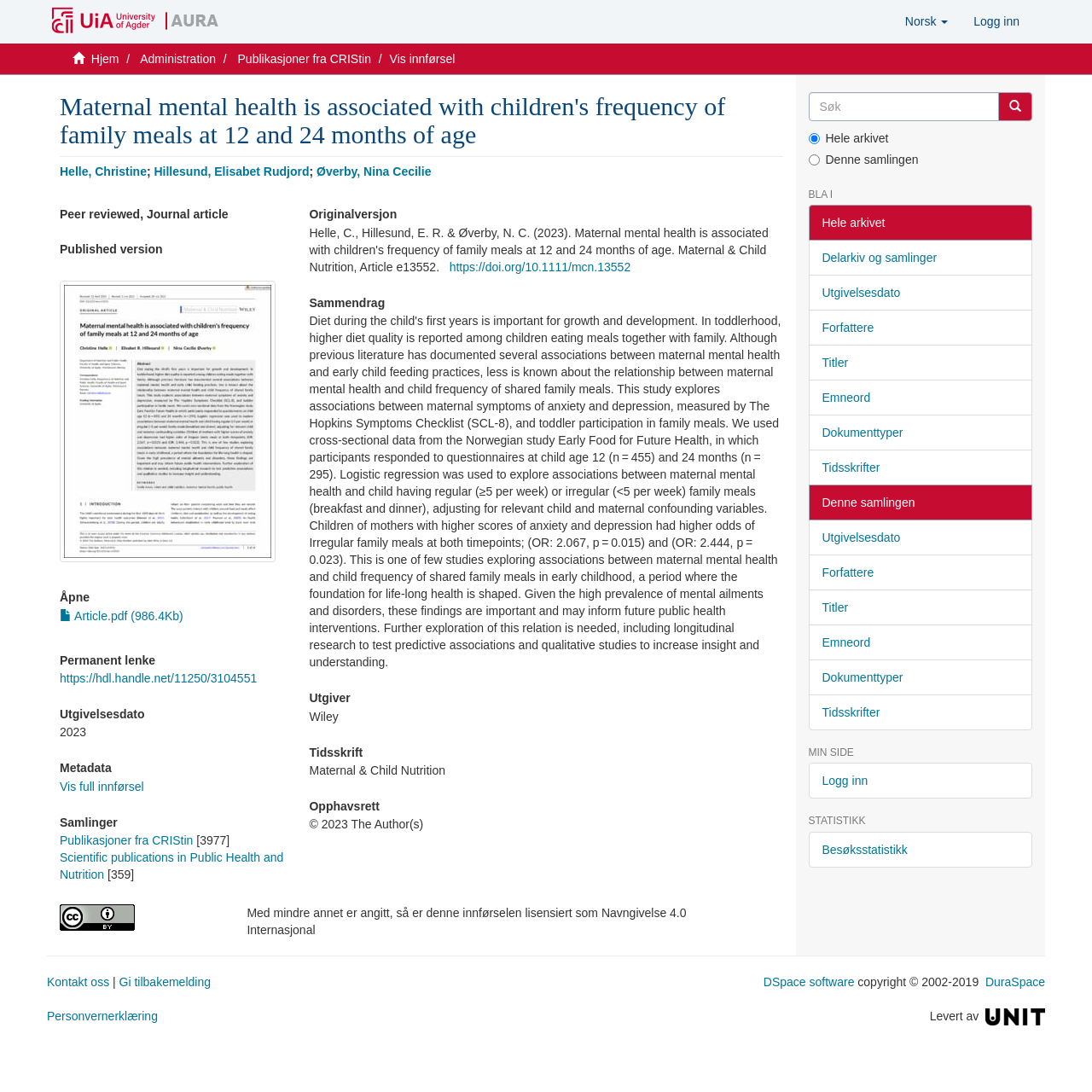Please identify the coordinates of the bounding box for the clickable region that will accomplish this instruction: "Click the 'Hjem' link".

[0.083, 0.048, 0.109, 0.06]